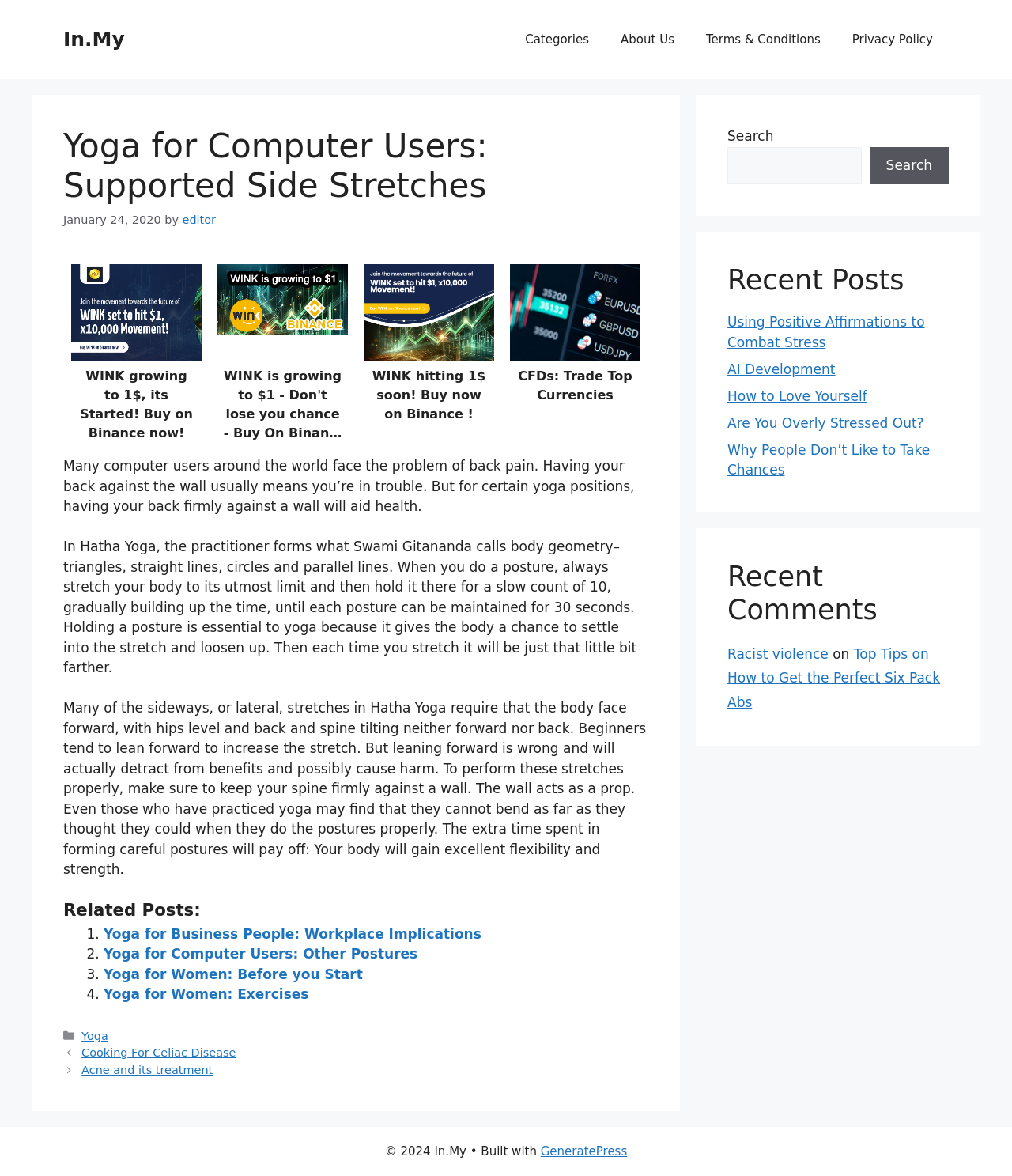Identify the bounding box coordinates for the element you need to click to achieve the following task: "Call the Raleigh office". The coordinates must be four float values ranging from 0 to 1, formatted as [left, top, right, bottom].

None